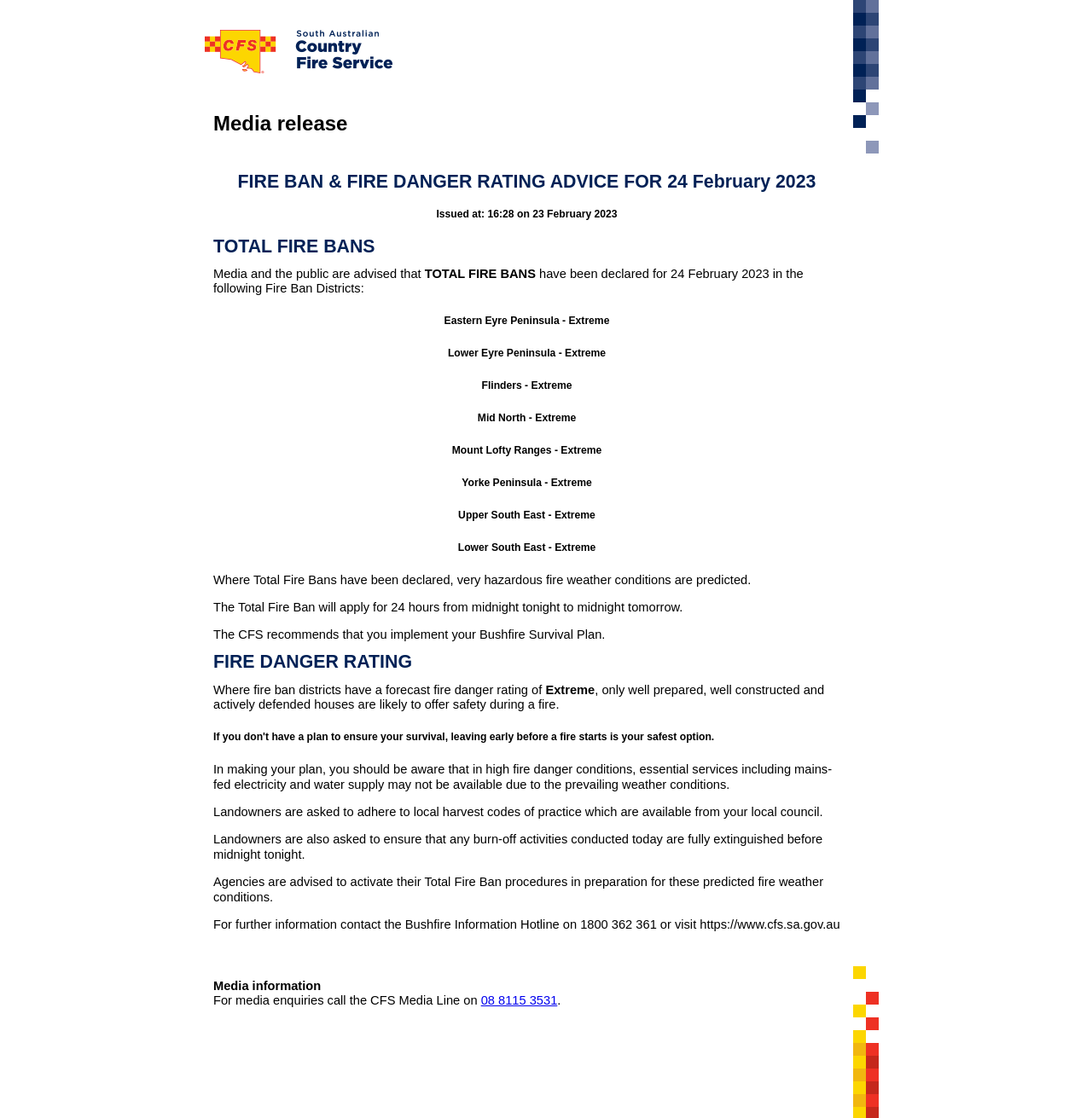Find and provide the bounding box coordinates for the UI element described here: "08 8115 3531". The coordinates should be given as four float numbers between 0 and 1: [left, top, right, bottom].

[0.44, 0.889, 0.51, 0.901]